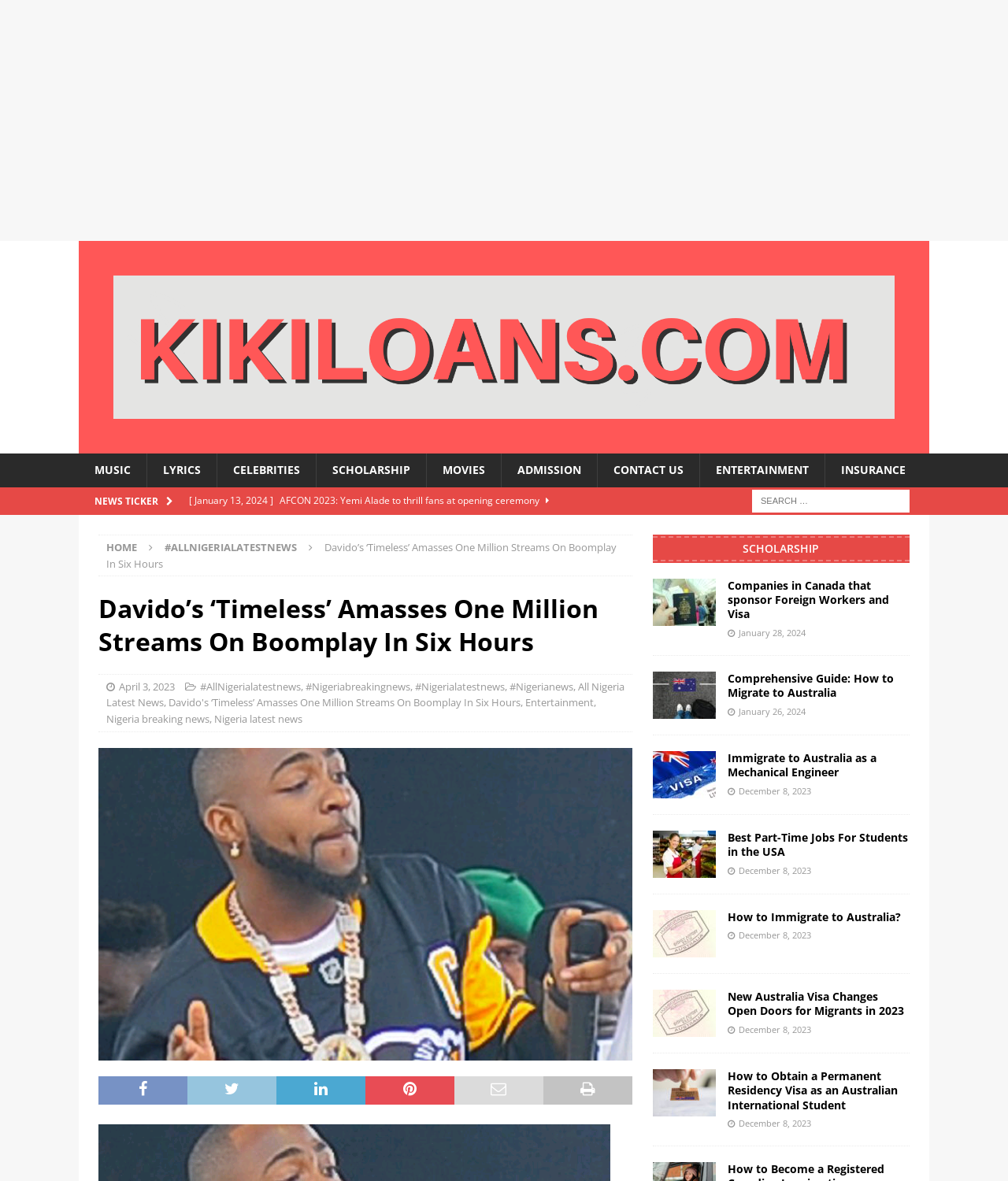Locate the bounding box of the UI element with the following description: "Boy pursues Girl".

None